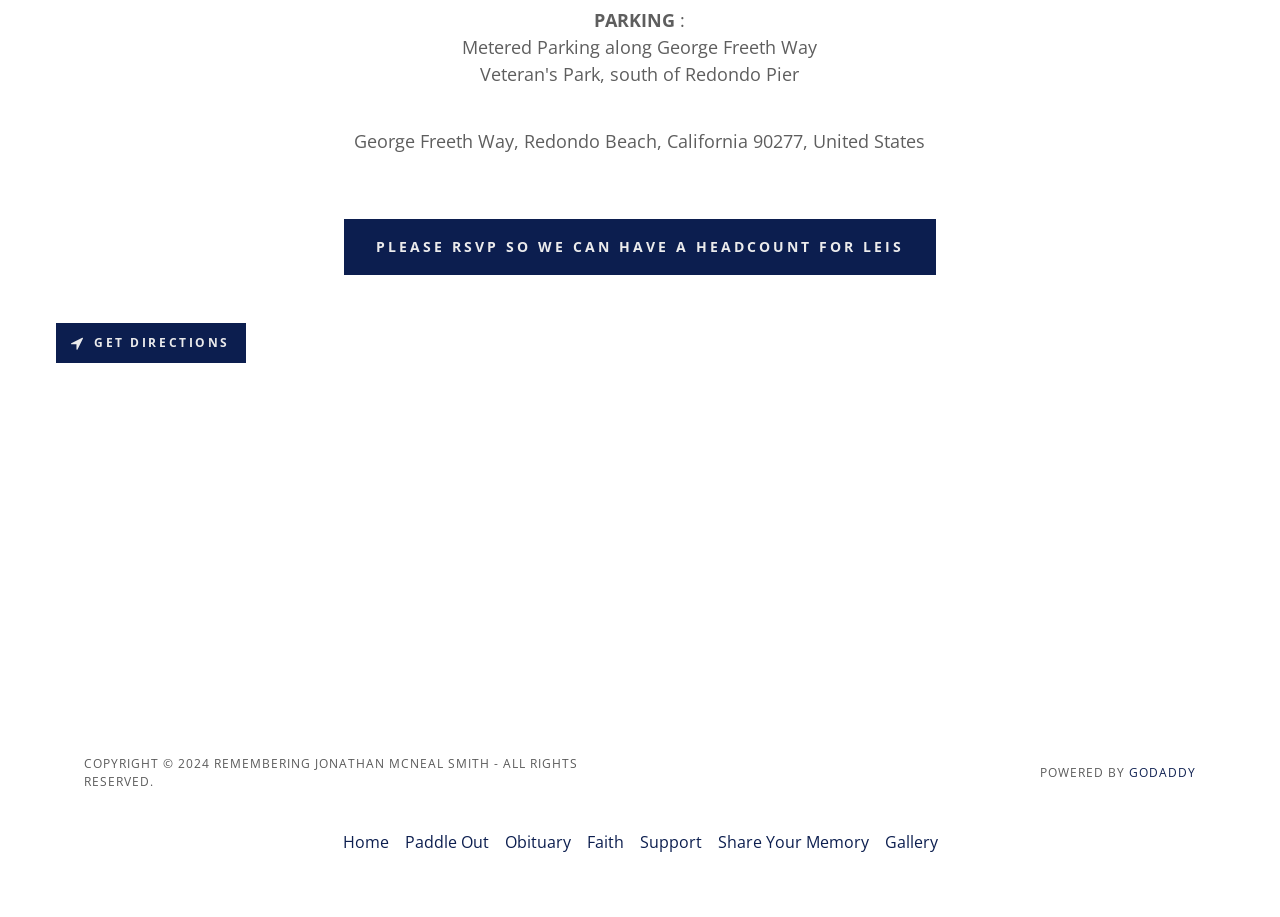Pinpoint the bounding box coordinates of the clickable element needed to complete the instruction: "Click the 'GODADDY' link". The coordinates should be provided as four float numbers between 0 and 1: [left, top, right, bottom].

[0.882, 0.833, 0.934, 0.851]